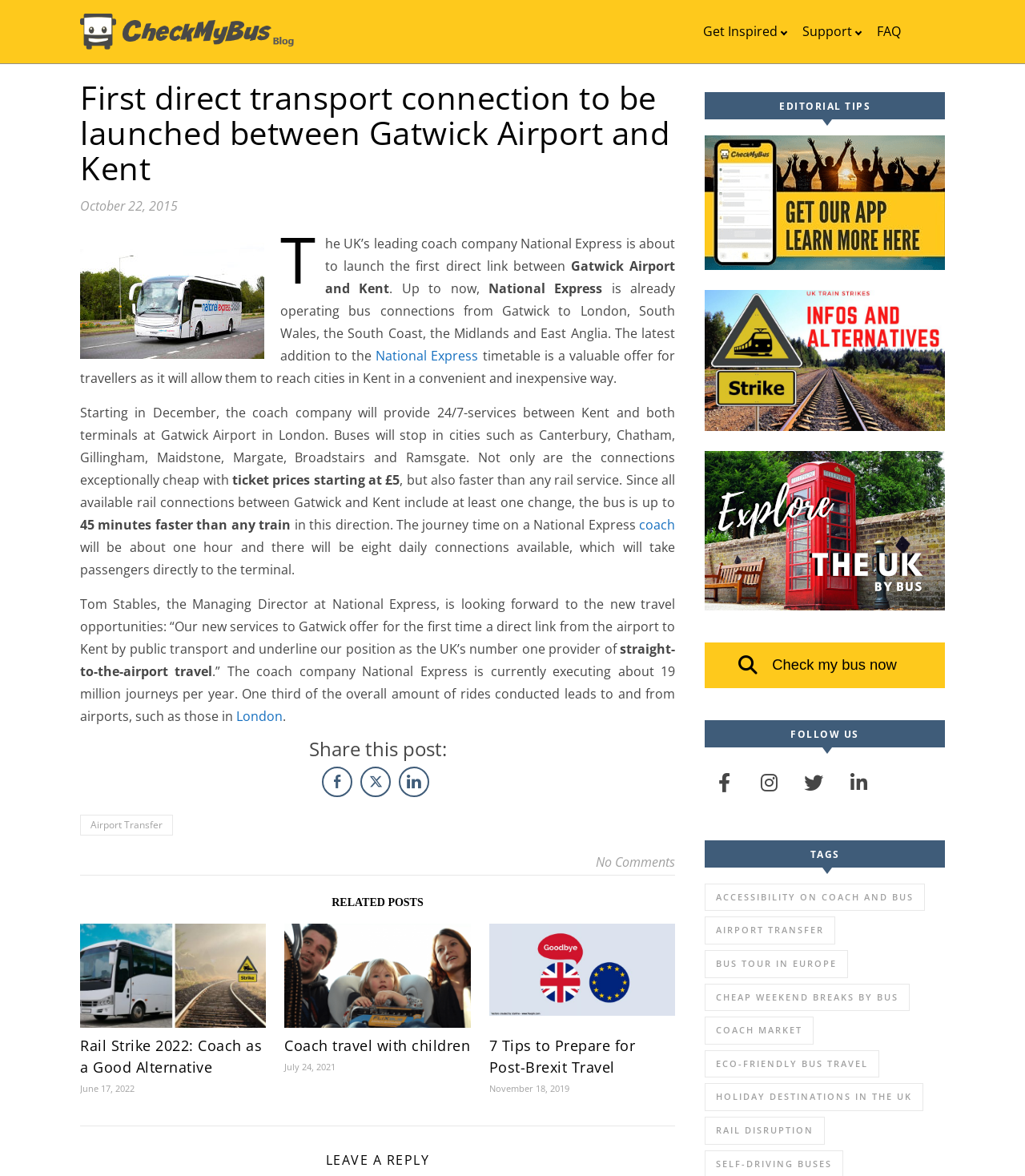Identify the bounding box coordinates of the region that should be clicked to execute the following instruction: "Read more about 'Rail Strike 2022: Coach as a Good Alternative'".

[0.078, 0.881, 0.255, 0.916]